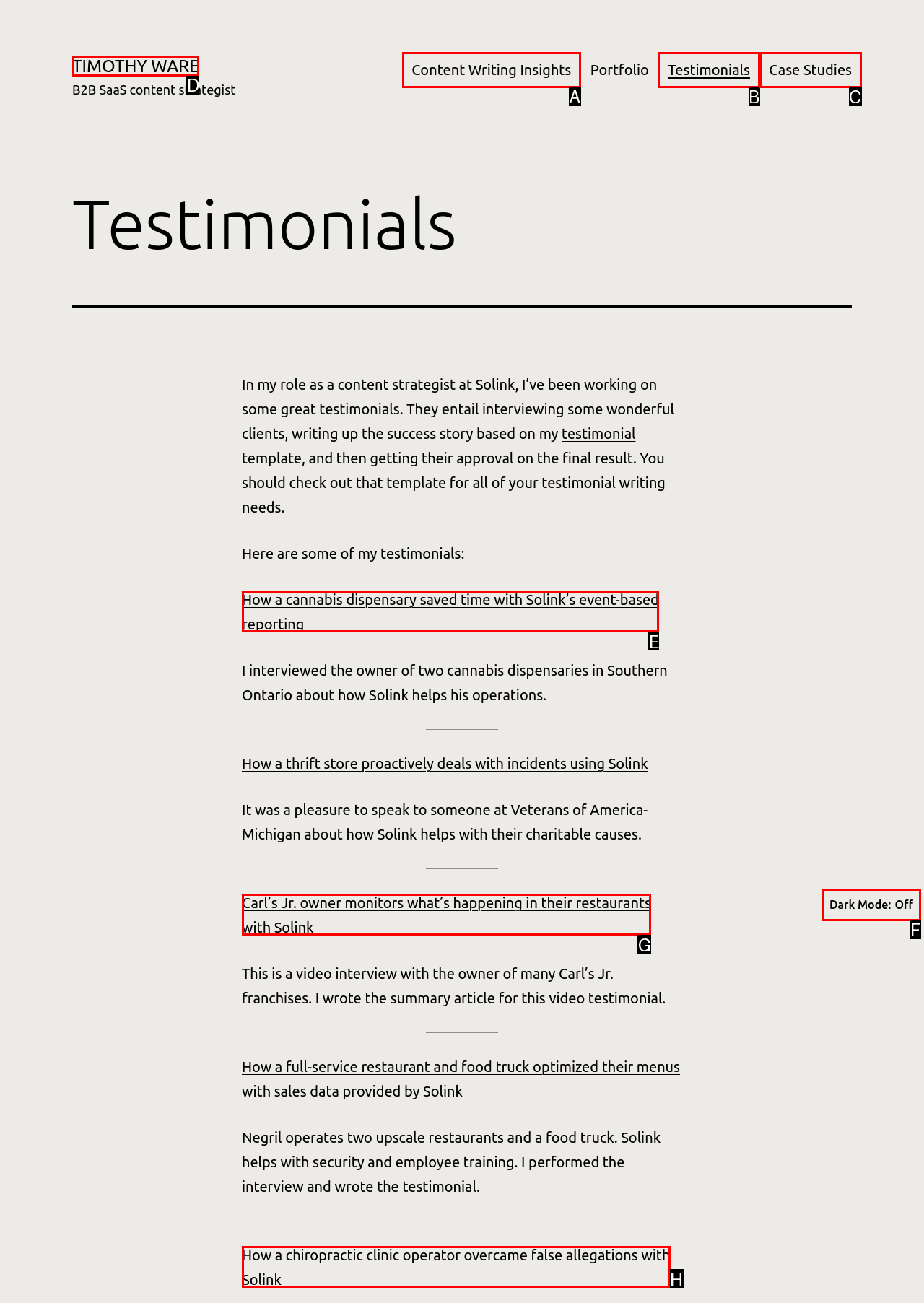Determine which option fits the following description: Content Writing Insights
Answer with the corresponding option's letter directly.

A